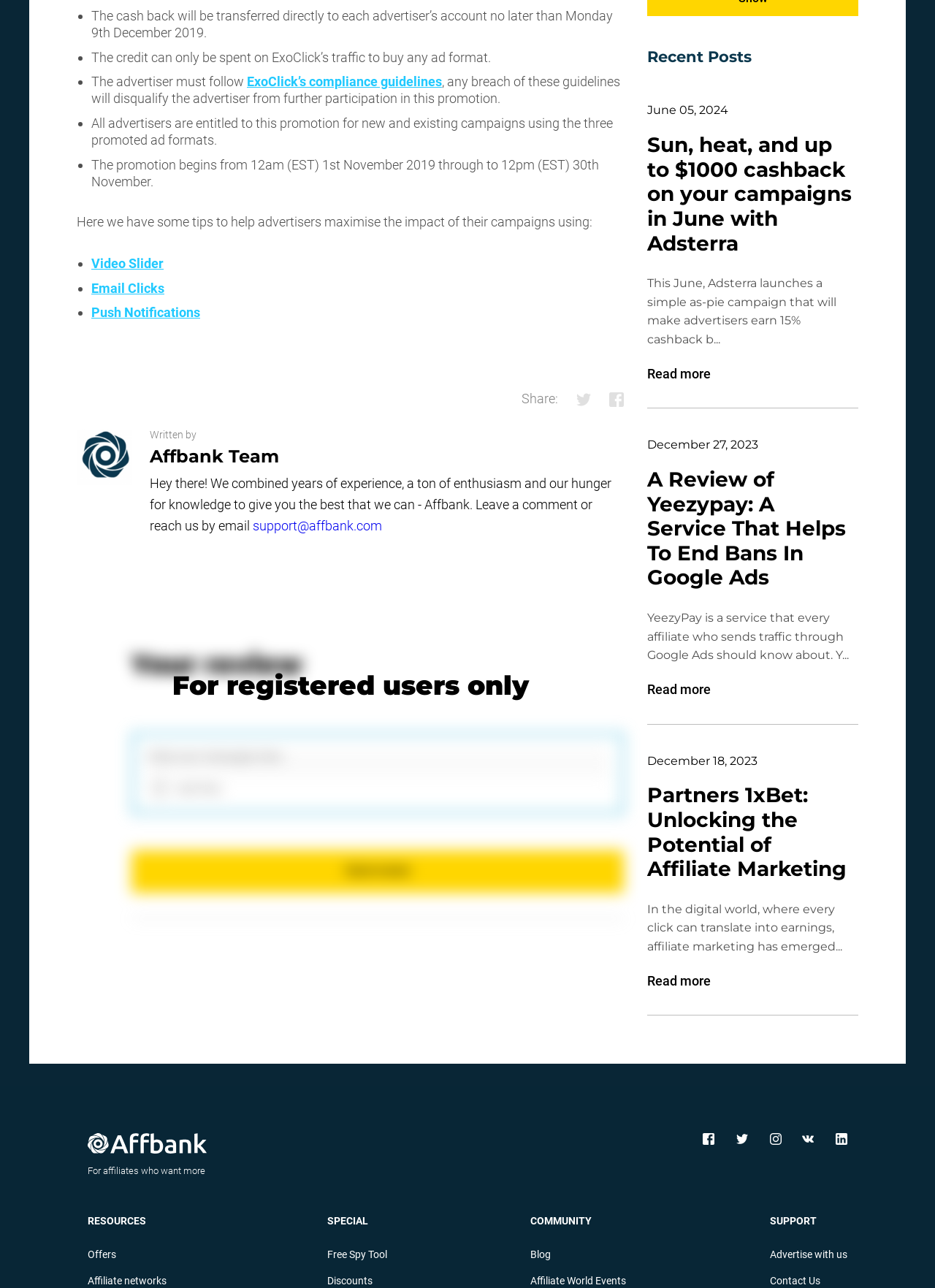Locate the bounding box coordinates of the clickable area needed to fulfill the instruction: "Click the 'support@affbank.com' link".

[0.27, 0.402, 0.409, 0.414]